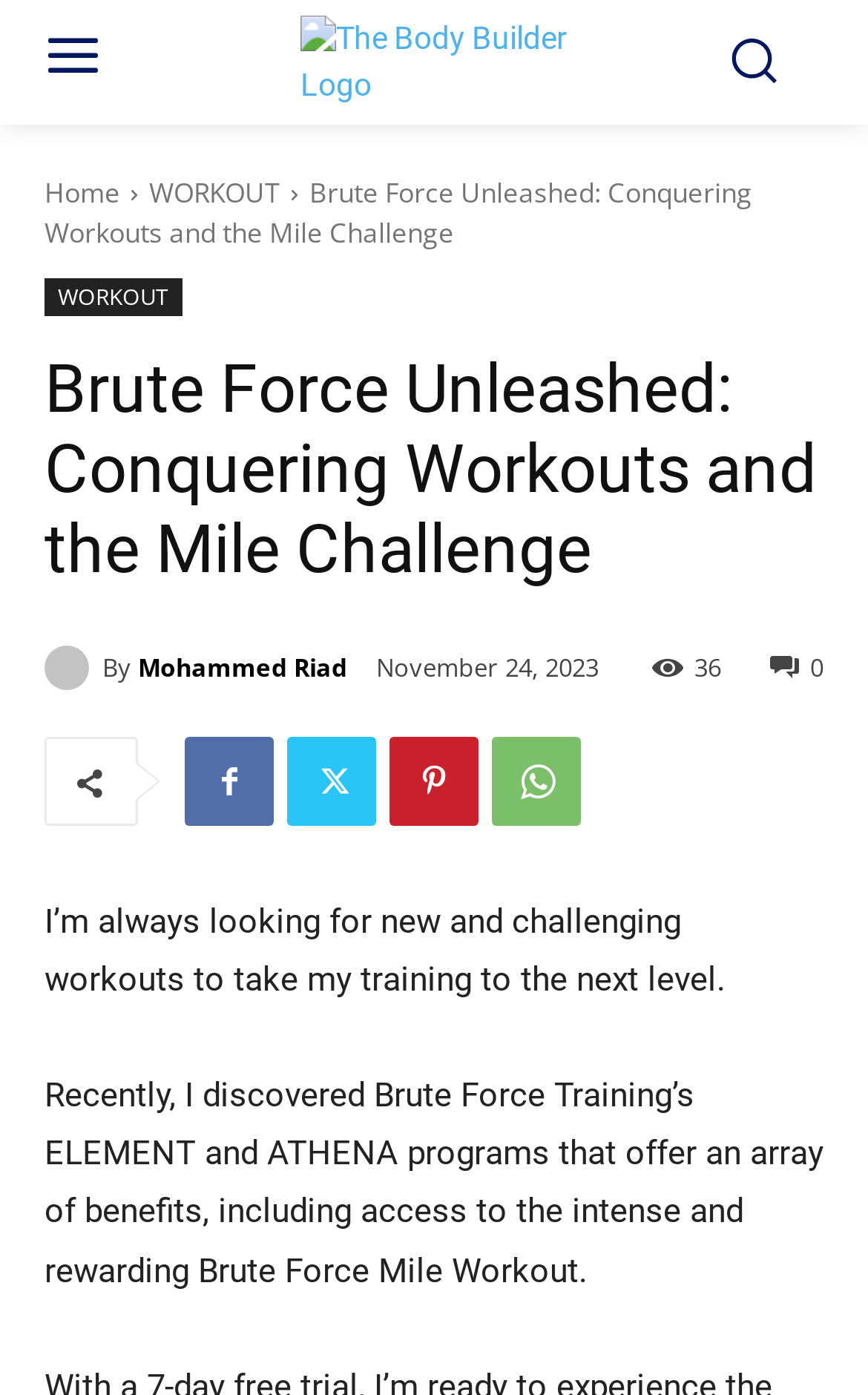Bounding box coordinates should be provided in the format (top-left x, top-left y, bottom-right x, bottom-right y) with all values between 0 and 1. Identify the bounding box for this UI element: Home

[0.051, 0.124, 0.138, 0.152]